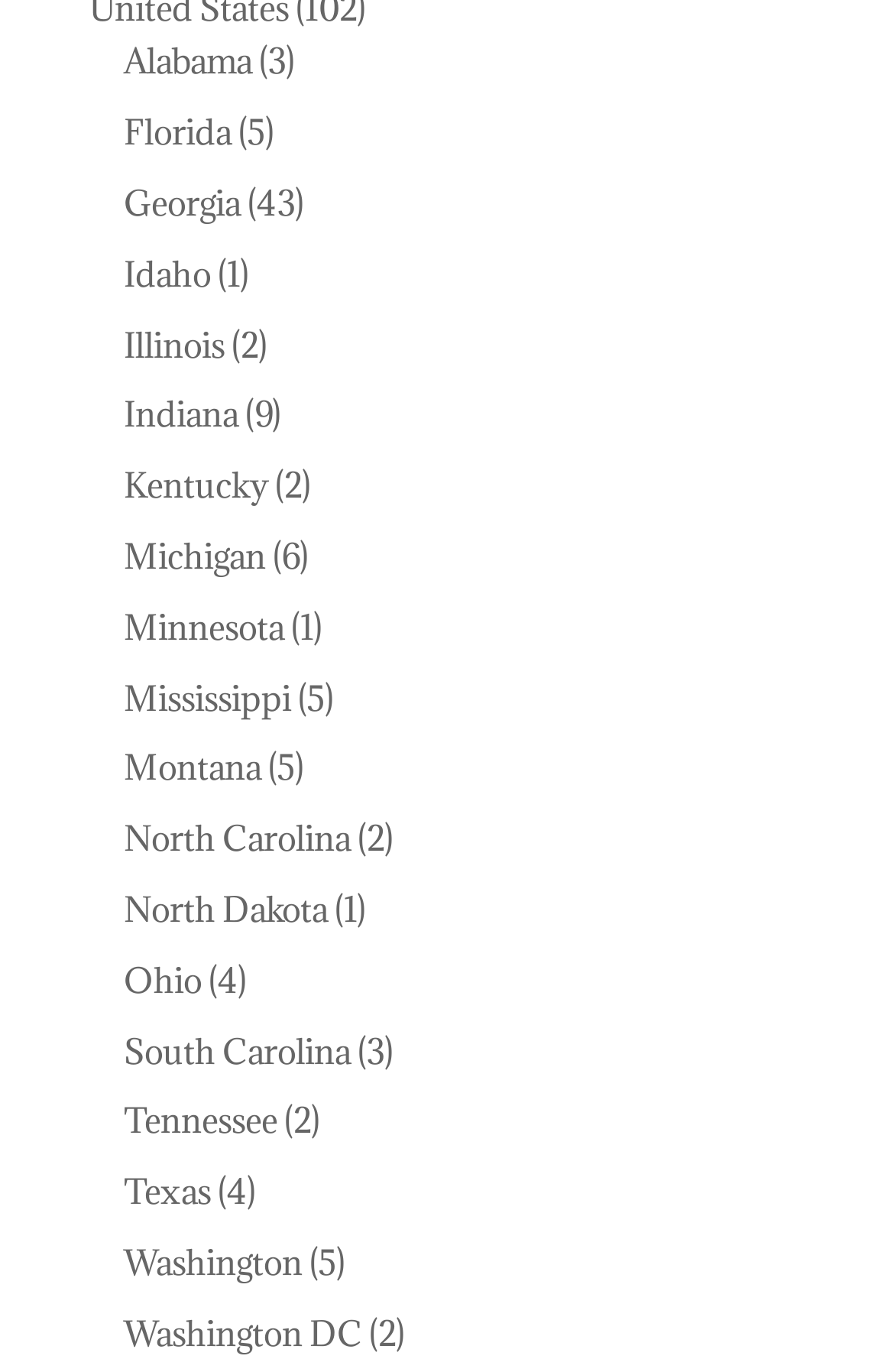Please identify the bounding box coordinates of the area that needs to be clicked to follow this instruction: "View Illinois".

[0.138, 0.235, 0.251, 0.267]